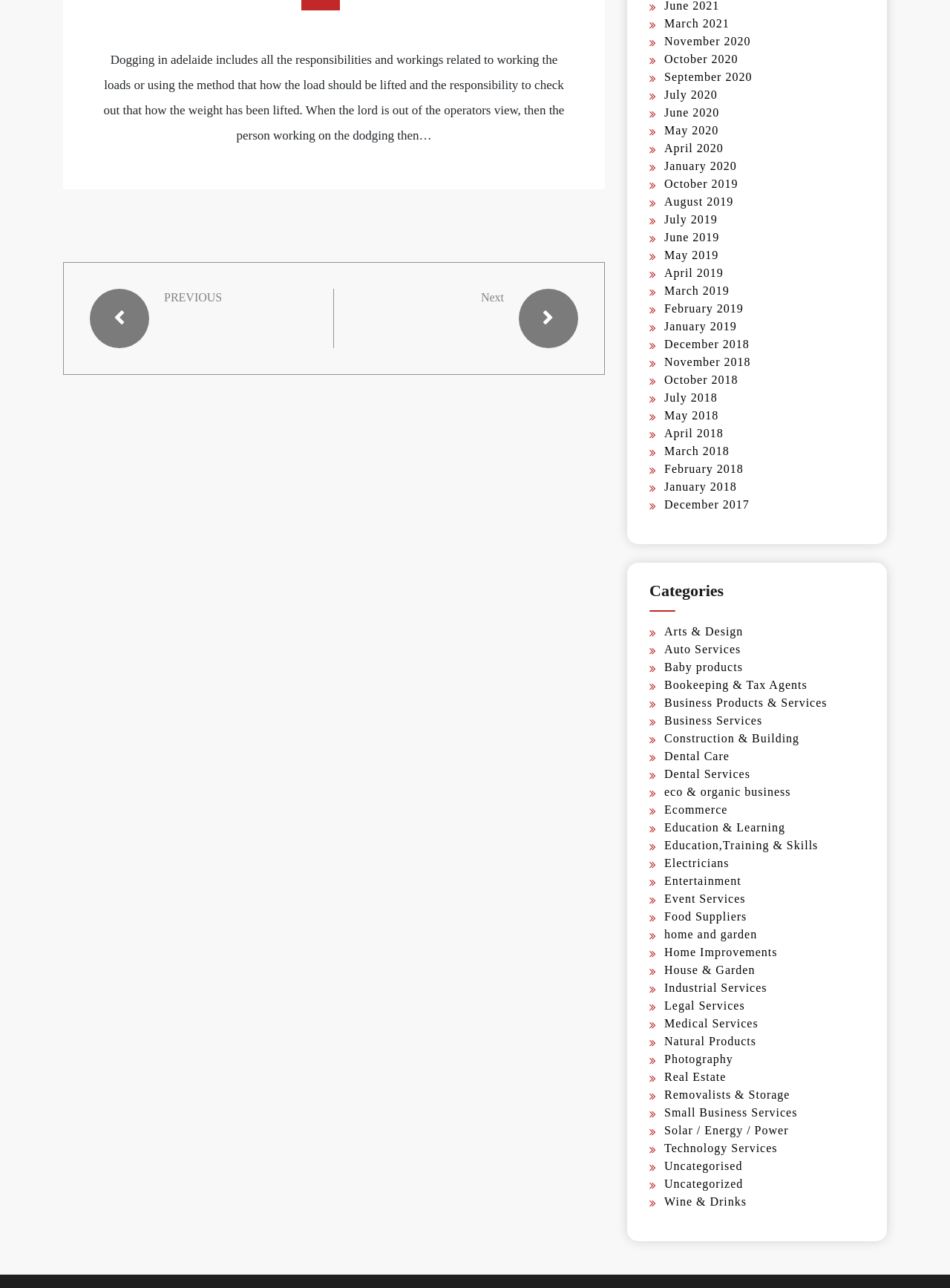Please identify the bounding box coordinates of the area that needs to be clicked to follow this instruction: "View the 'Arts & Design' category".

[0.699, 0.485, 0.782, 0.495]